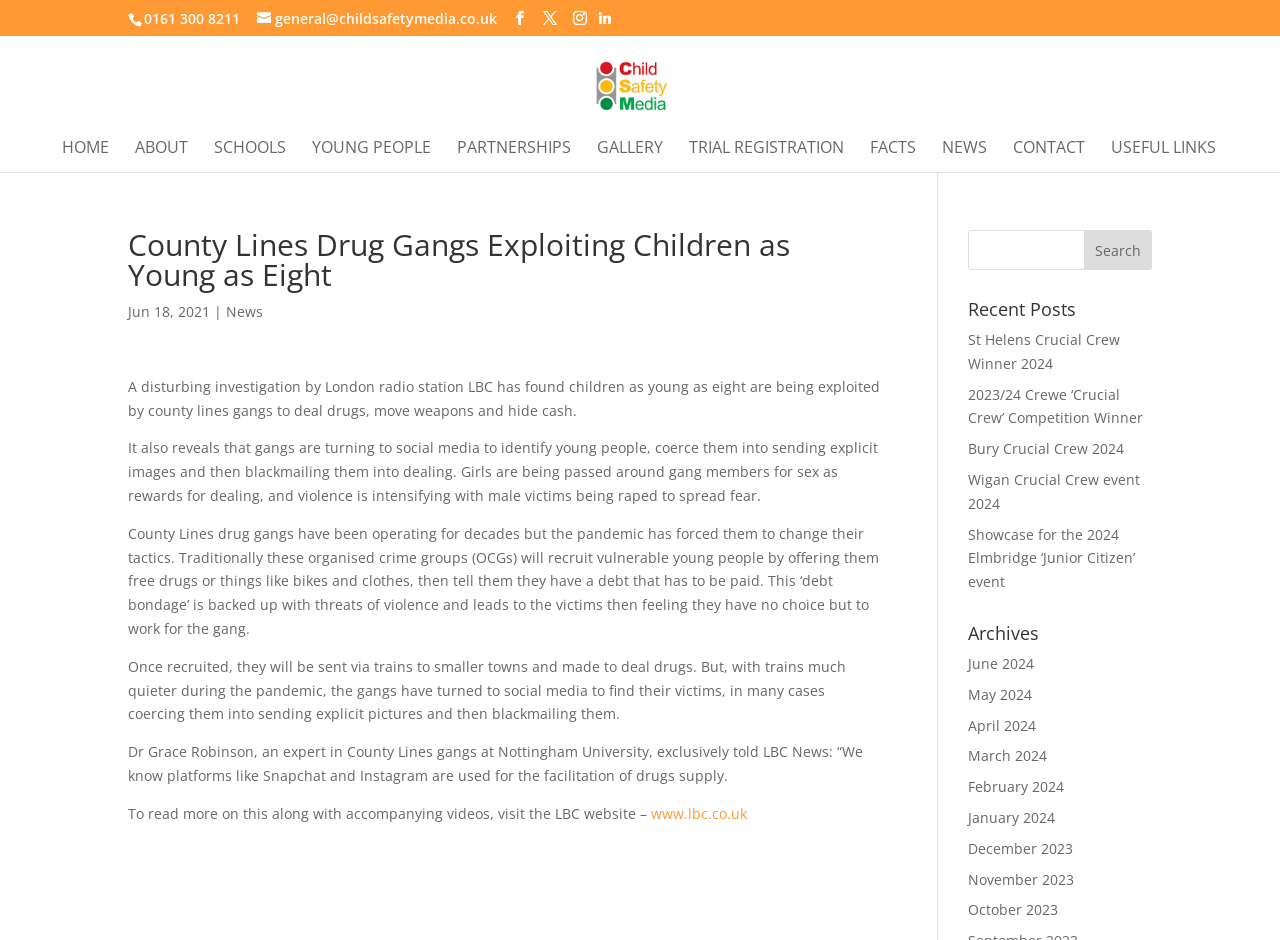Answer in one word or a short phrase: 
What is the topic of the article on this webpage?

County Lines drug gangs